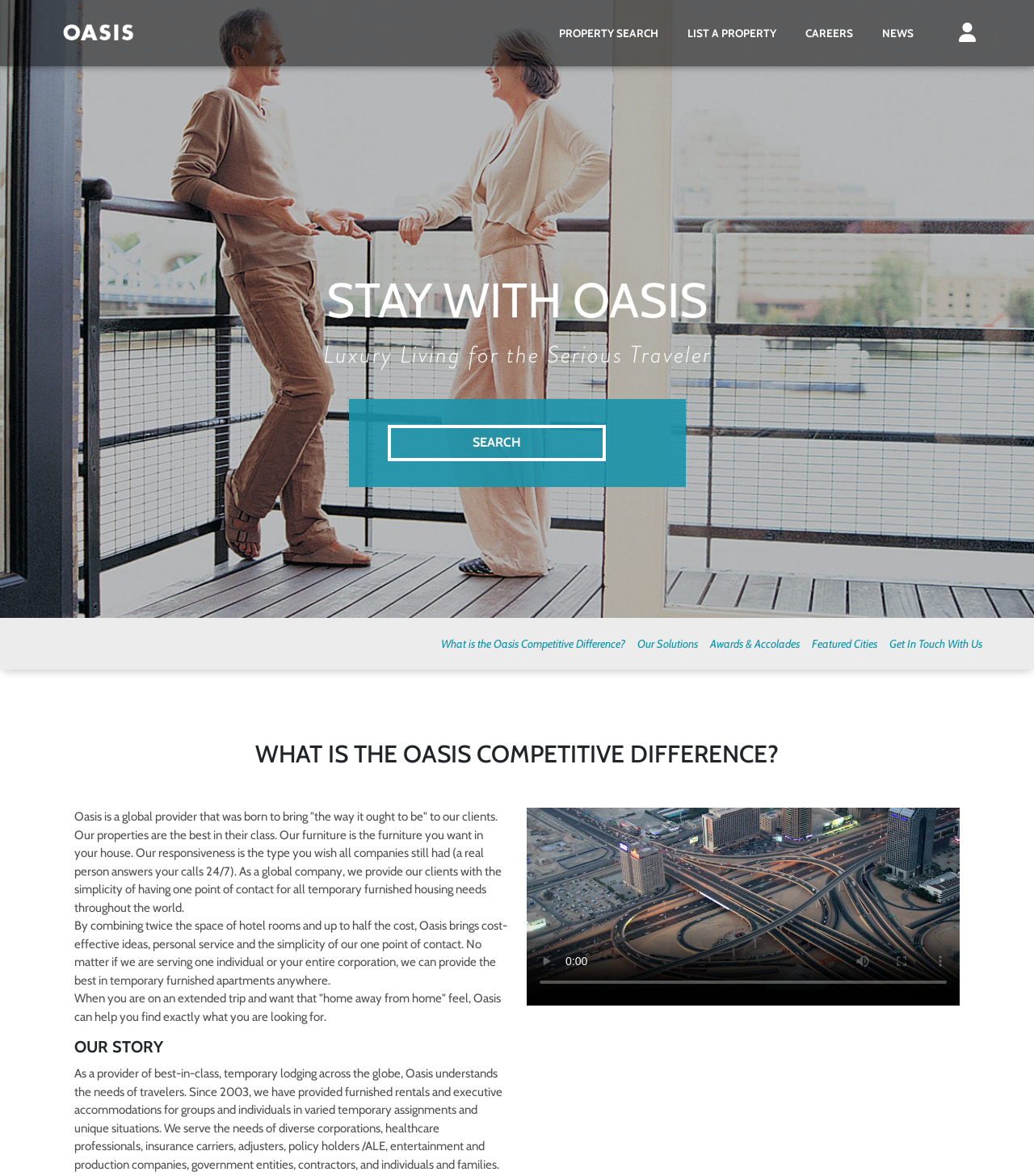What is the unique feature of Oasis properties?
Please respond to the question with a detailed and well-explained answer.

According to the webpage, Oasis properties are the best in their class, implying that they offer high-quality accommodations that stand out from the rest.